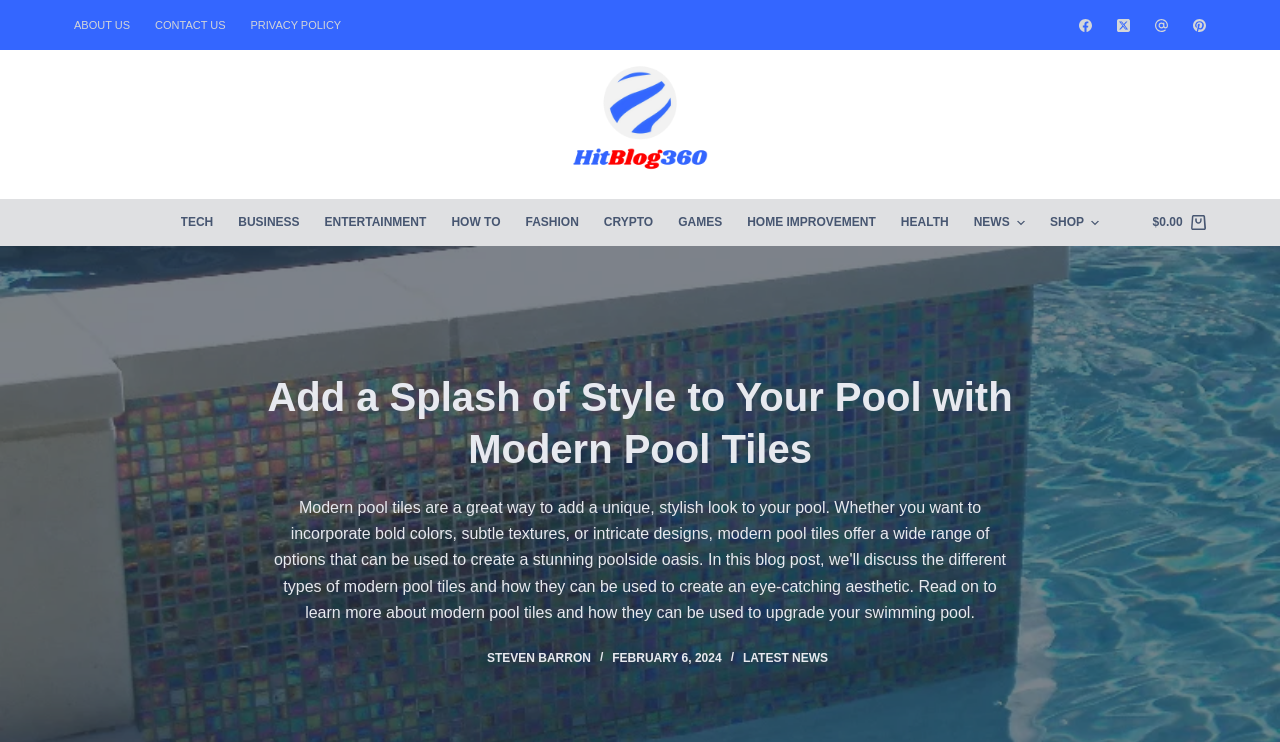What is the date of the latest news?
Please provide a single word or phrase answer based on the image.

FEBRUARY 6, 2024